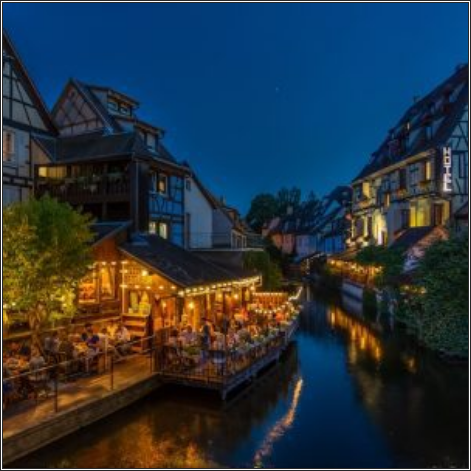What is the purpose of the building with the 'HOTEL' sign?
Please provide a detailed answer to the question.

The presence of the 'HOTEL' sign on the building suggests that it is a place where visitors can stay, implying that its purpose is to provide hospitality and accommodation to guests.